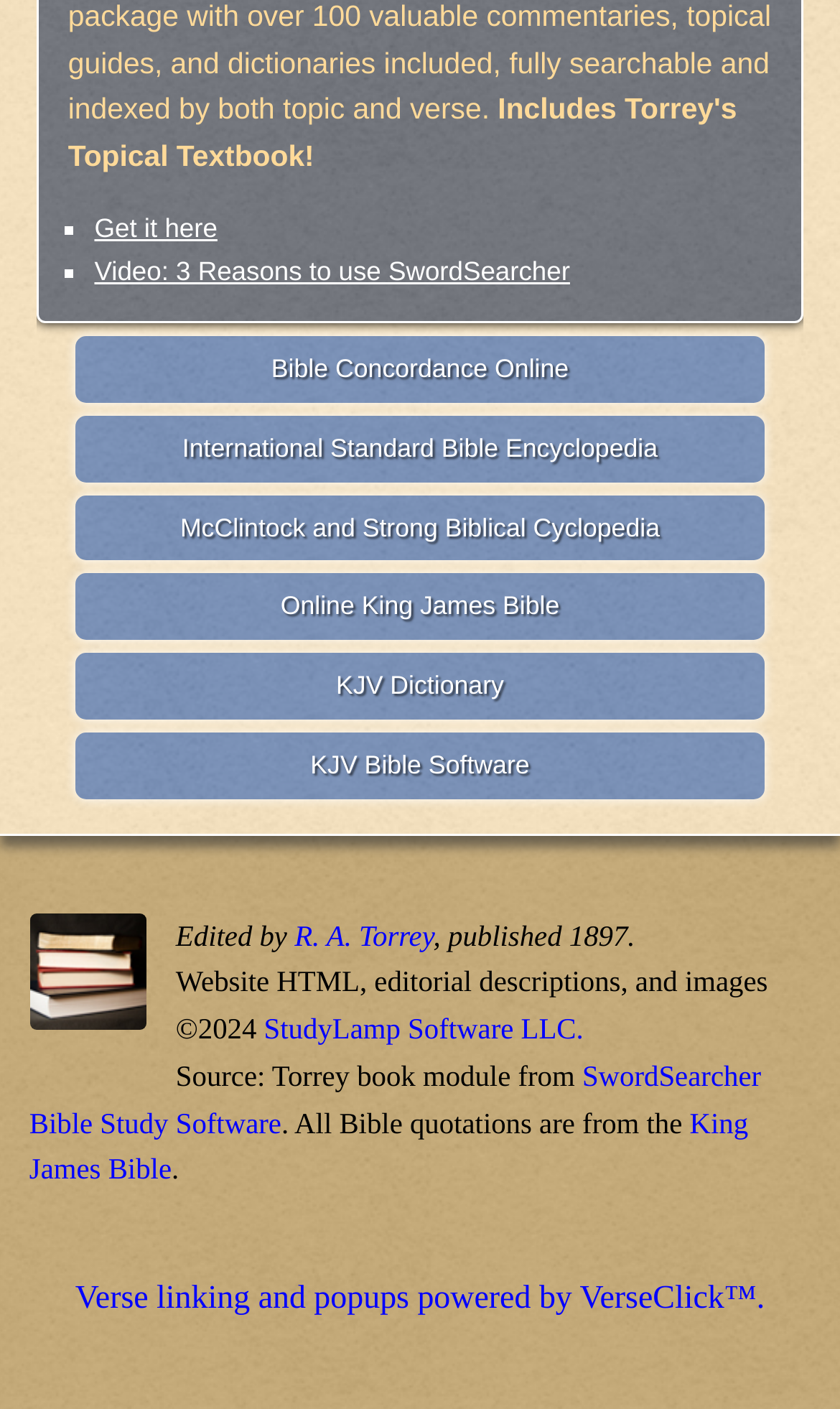What is the name of the Bible study software mentioned?
Identify the answer in the screenshot and reply with a single word or phrase.

SwordSearcher